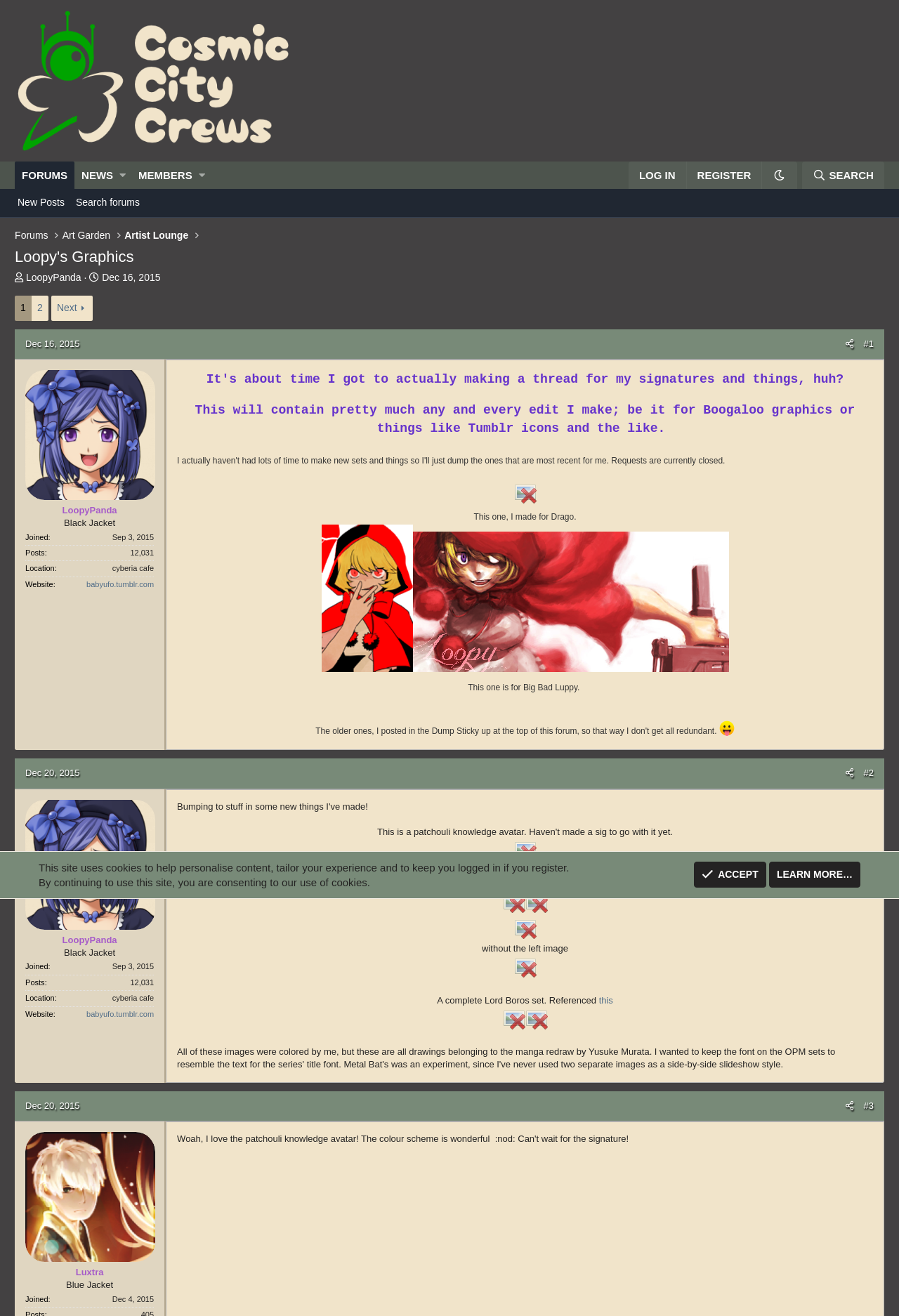Locate the UI element described by New Posts in the provided webpage screenshot. Return the bounding box coordinates in the format (top-left x, top-left y, bottom-right x, bottom-right y), ensuring all values are between 0 and 1.

[0.013, 0.145, 0.078, 0.164]